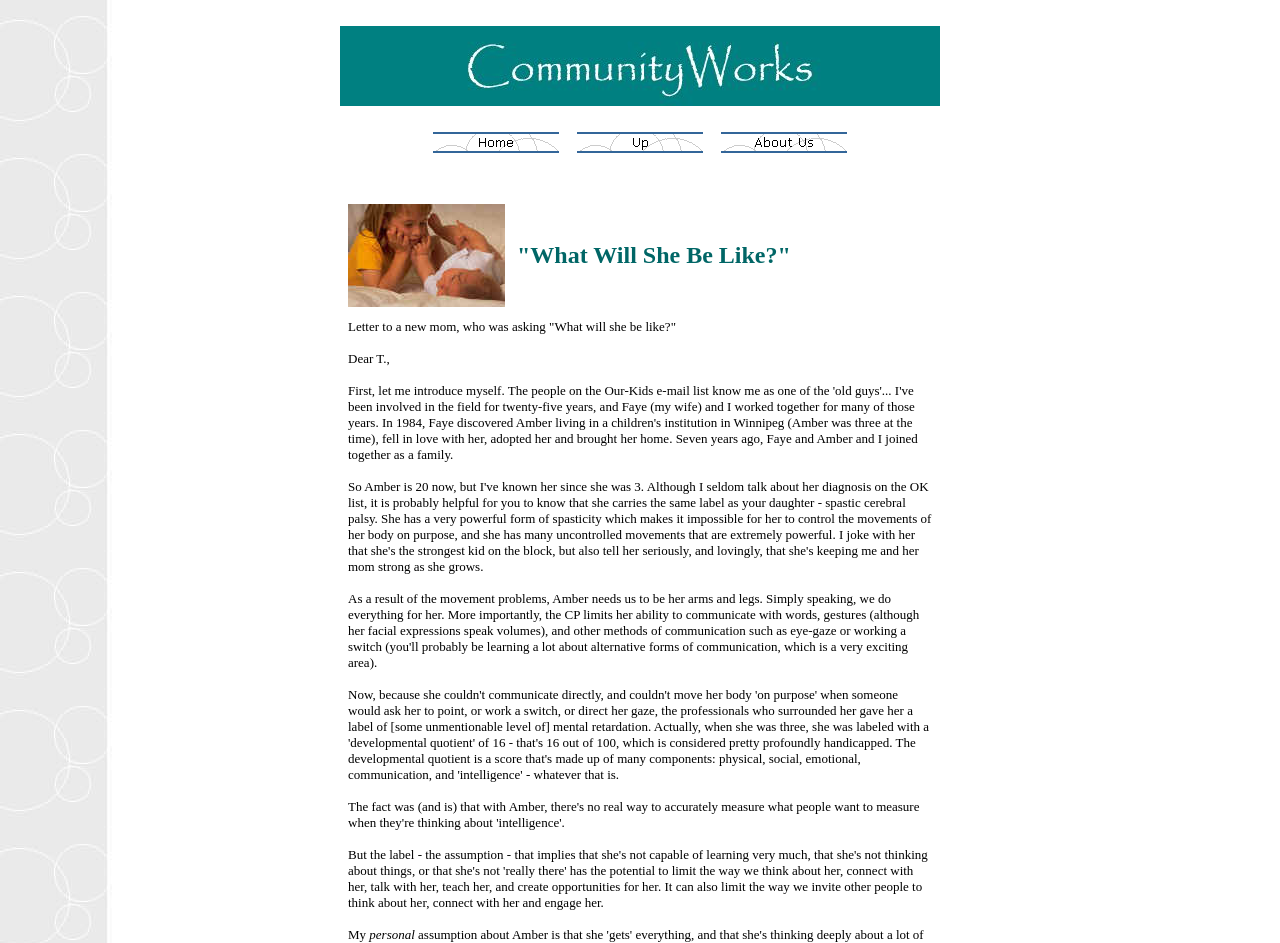Given the webpage screenshot, identify the bounding box of the UI element that matches this description: "Liverpool Small Cinema".

None